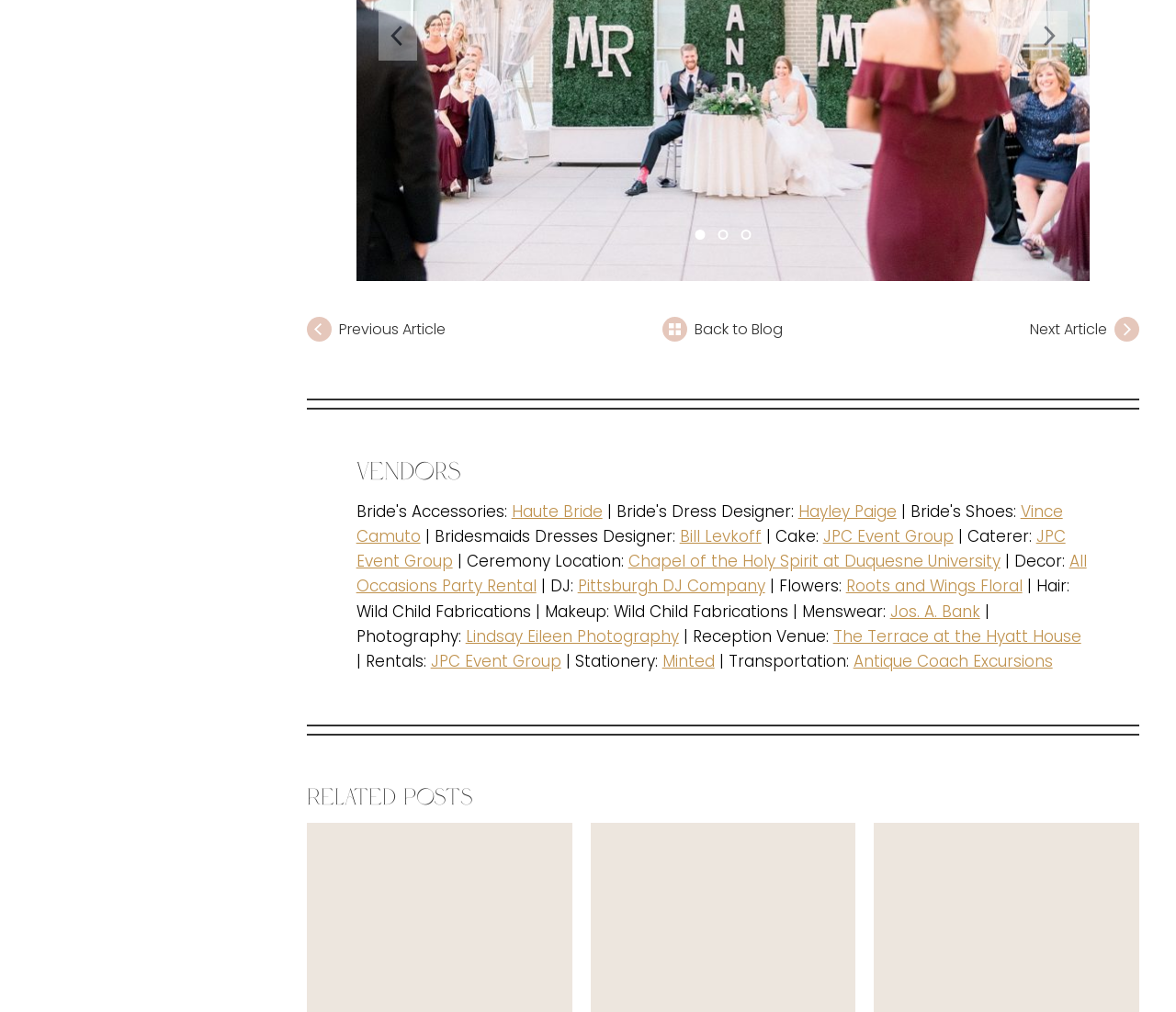Indicate the bounding box coordinates of the clickable region to achieve the following instruction: "Click the 'Next Article' link."

[0.733, 0.307, 0.969, 0.344]